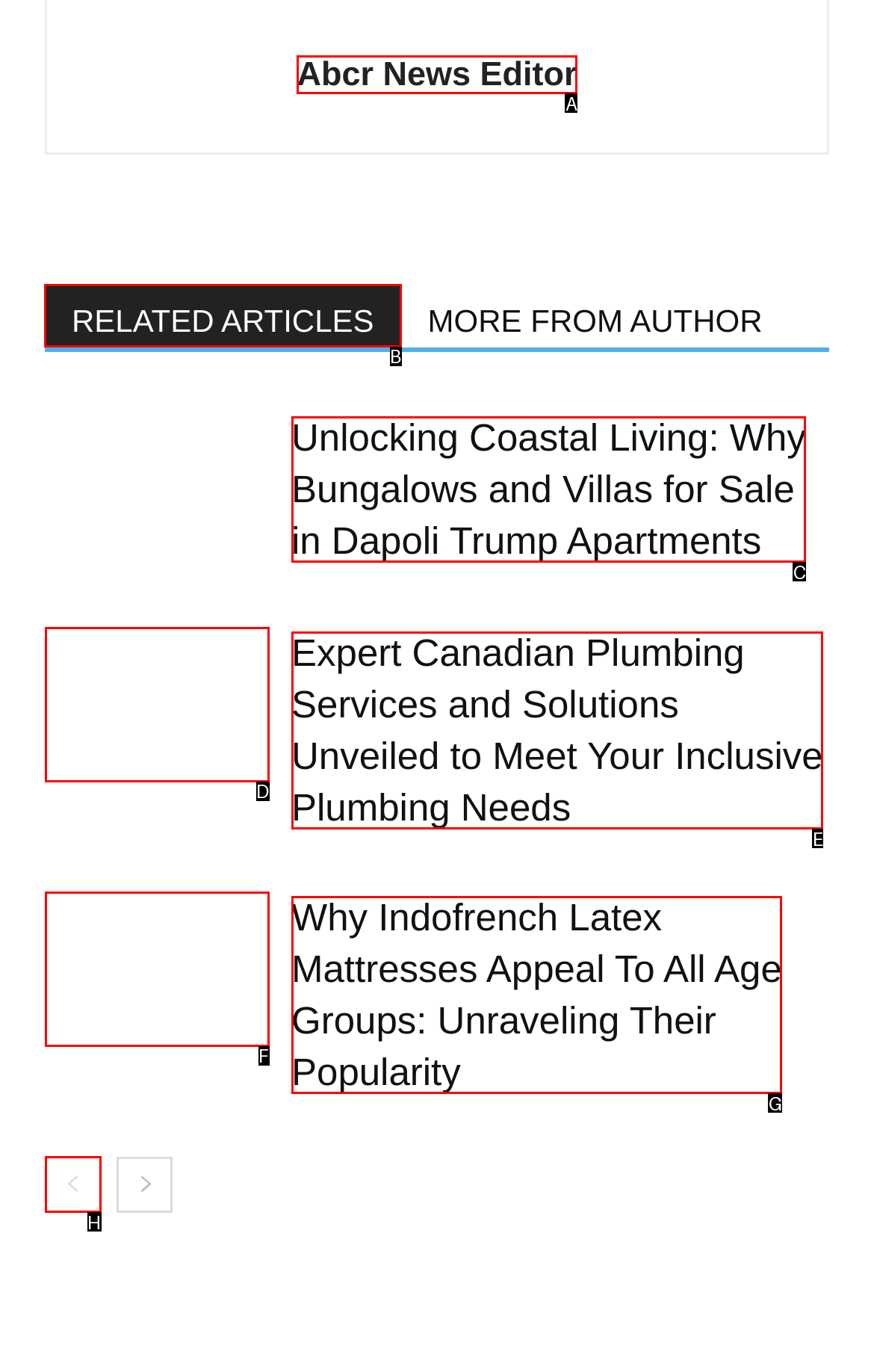Tell me which one HTML element I should click to complete the following task: view related articles Answer with the option's letter from the given choices directly.

B